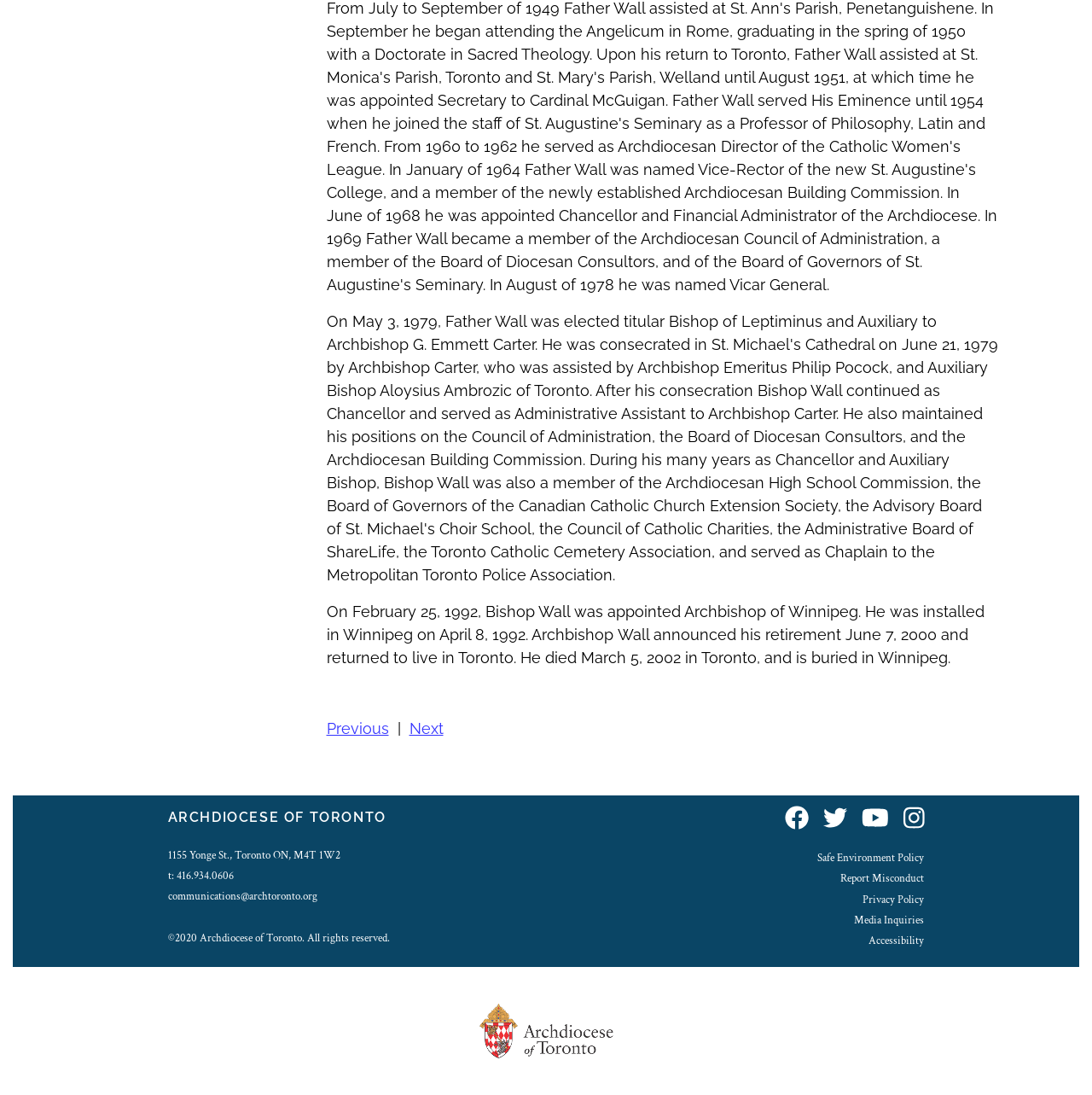Please identify the bounding box coordinates of the clickable element to fulfill the following instruction: "Click on the 'Previous' link". The coordinates should be four float numbers between 0 and 1, i.e., [left, top, right, bottom].

[0.299, 0.657, 0.356, 0.673]